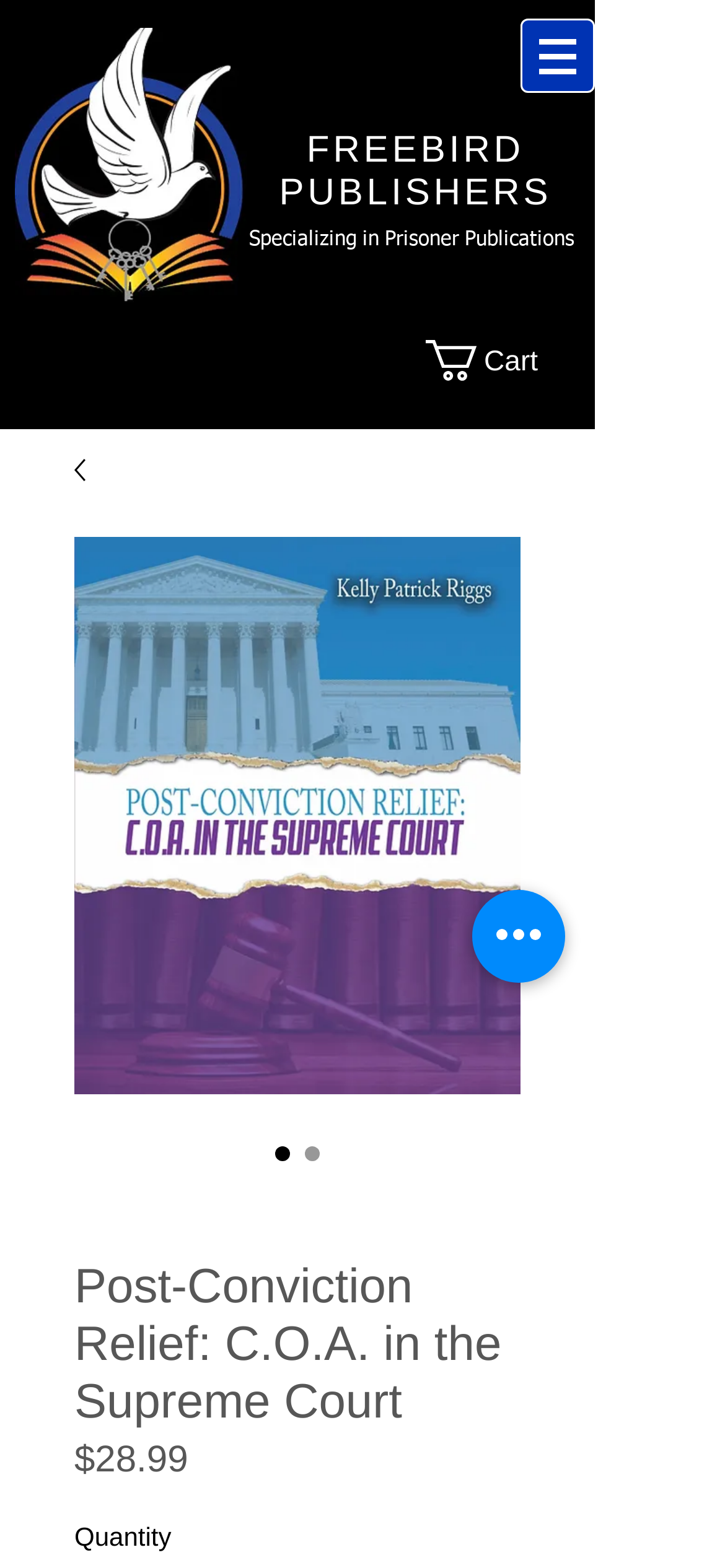What is the purpose of the button 'Quick actions'?
Using the visual information, reply with a single word or short phrase.

Unknown